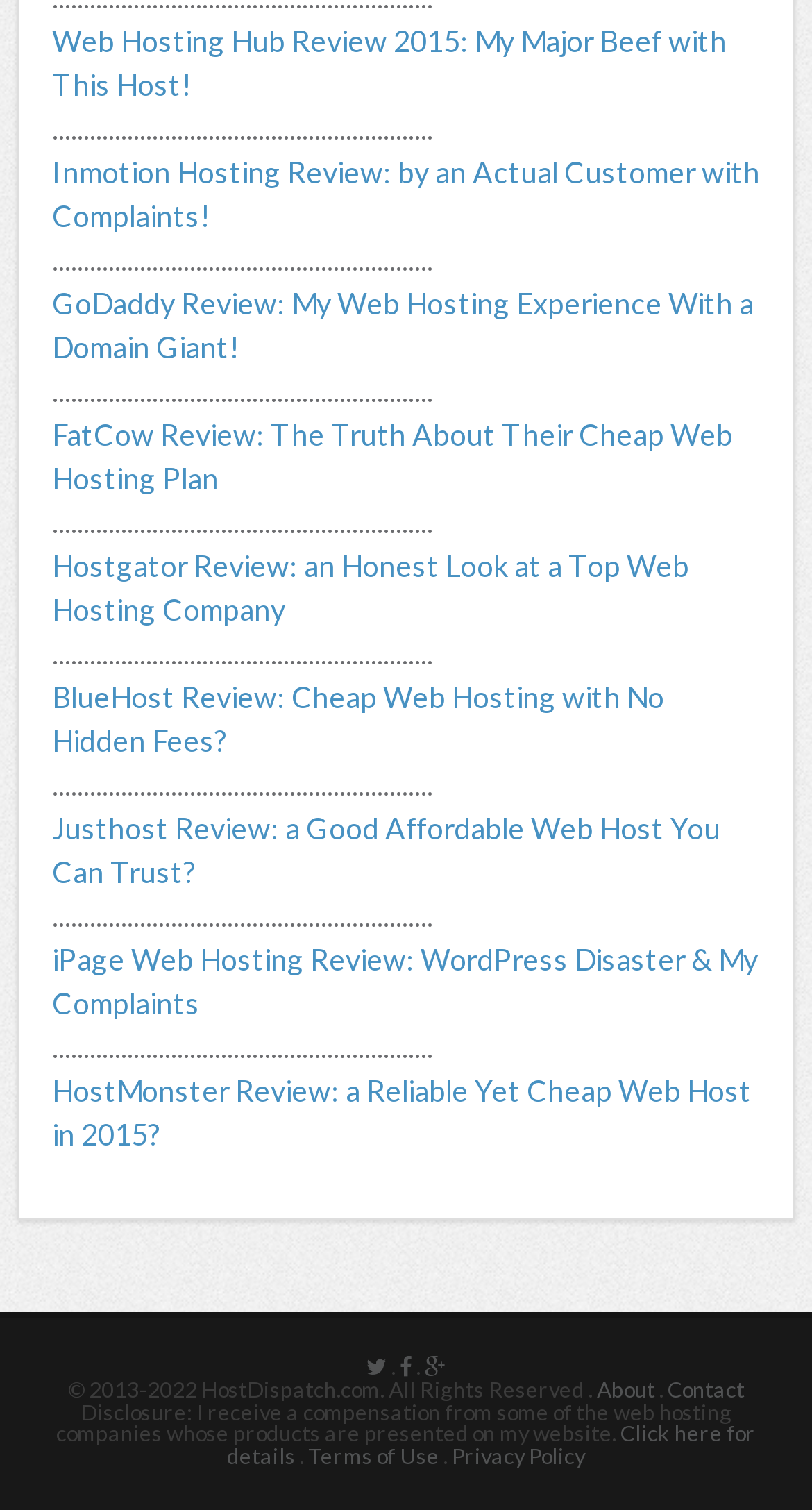Is there a contact page?
Based on the image, give a concise answer in the form of a single word or short phrase.

Yes